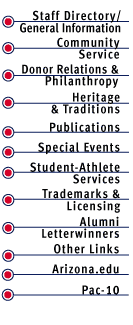Respond to the question below with a single word or phrase:
What is the focus of the 'Heritage & Traditions' section?

University's athletic heritage